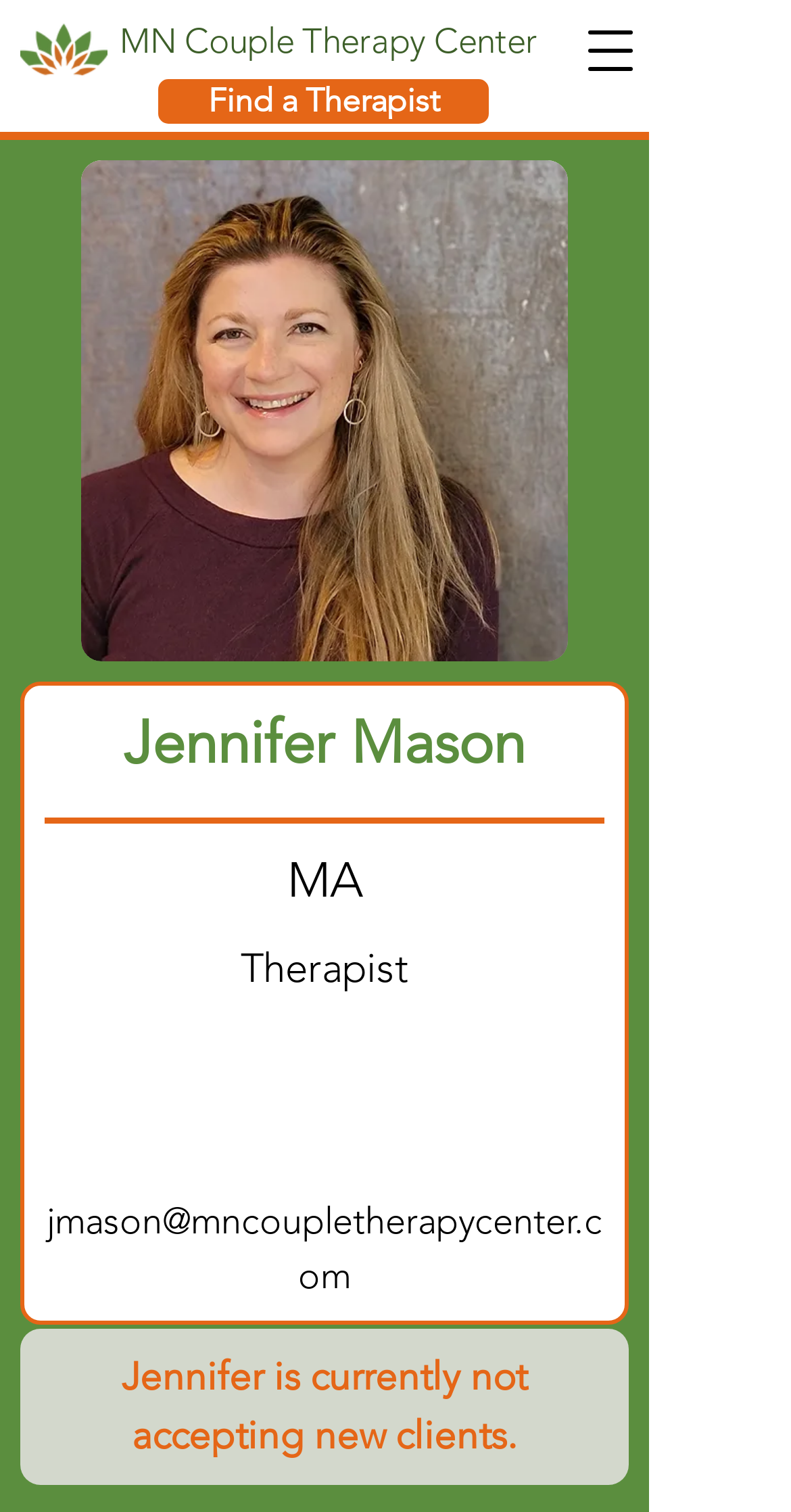Identify and extract the main heading from the webpage.

MN Couple Therapy Center